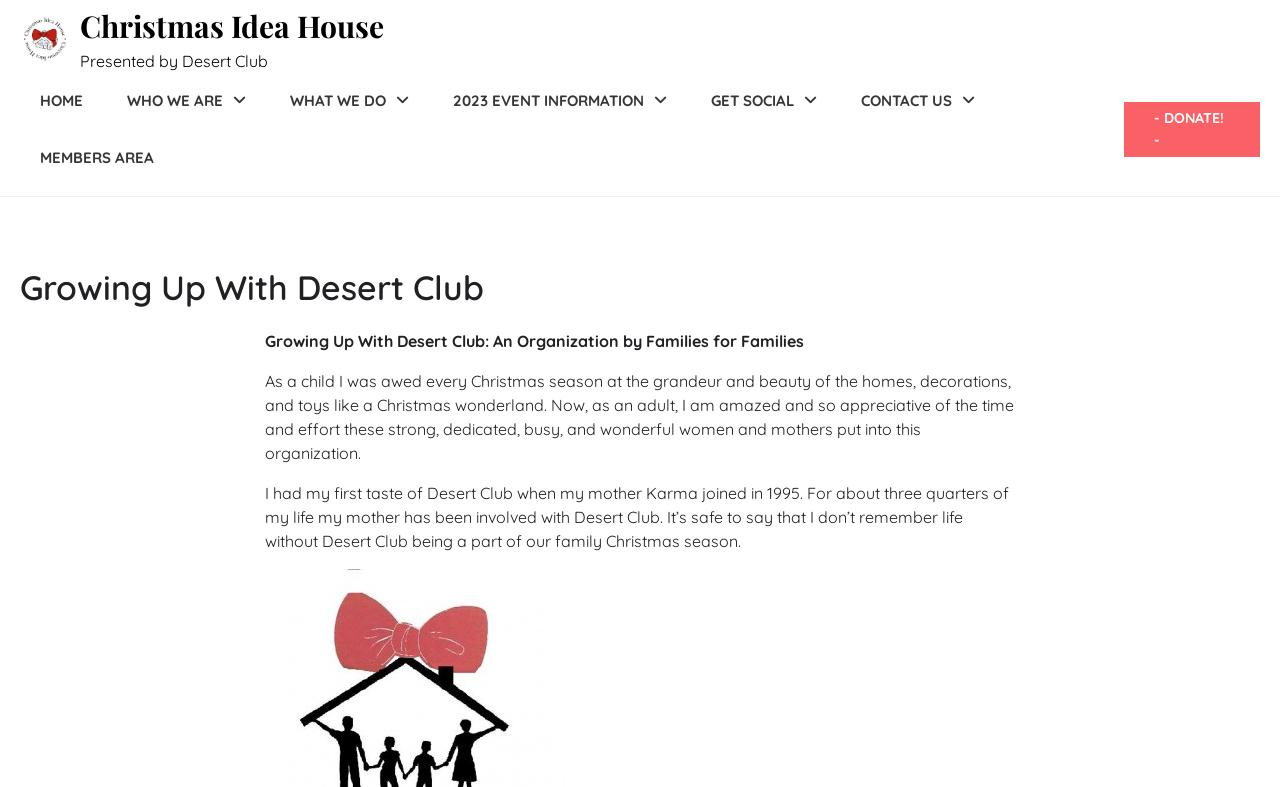Please find and give the text of the main heading on the webpage.

Growing Up With Desert Club